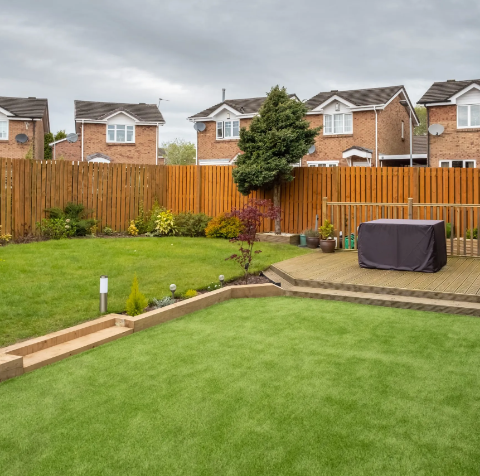What is the purpose of the deck area?
Look at the image and answer the question using a single word or phrase.

Outdoor gatherings